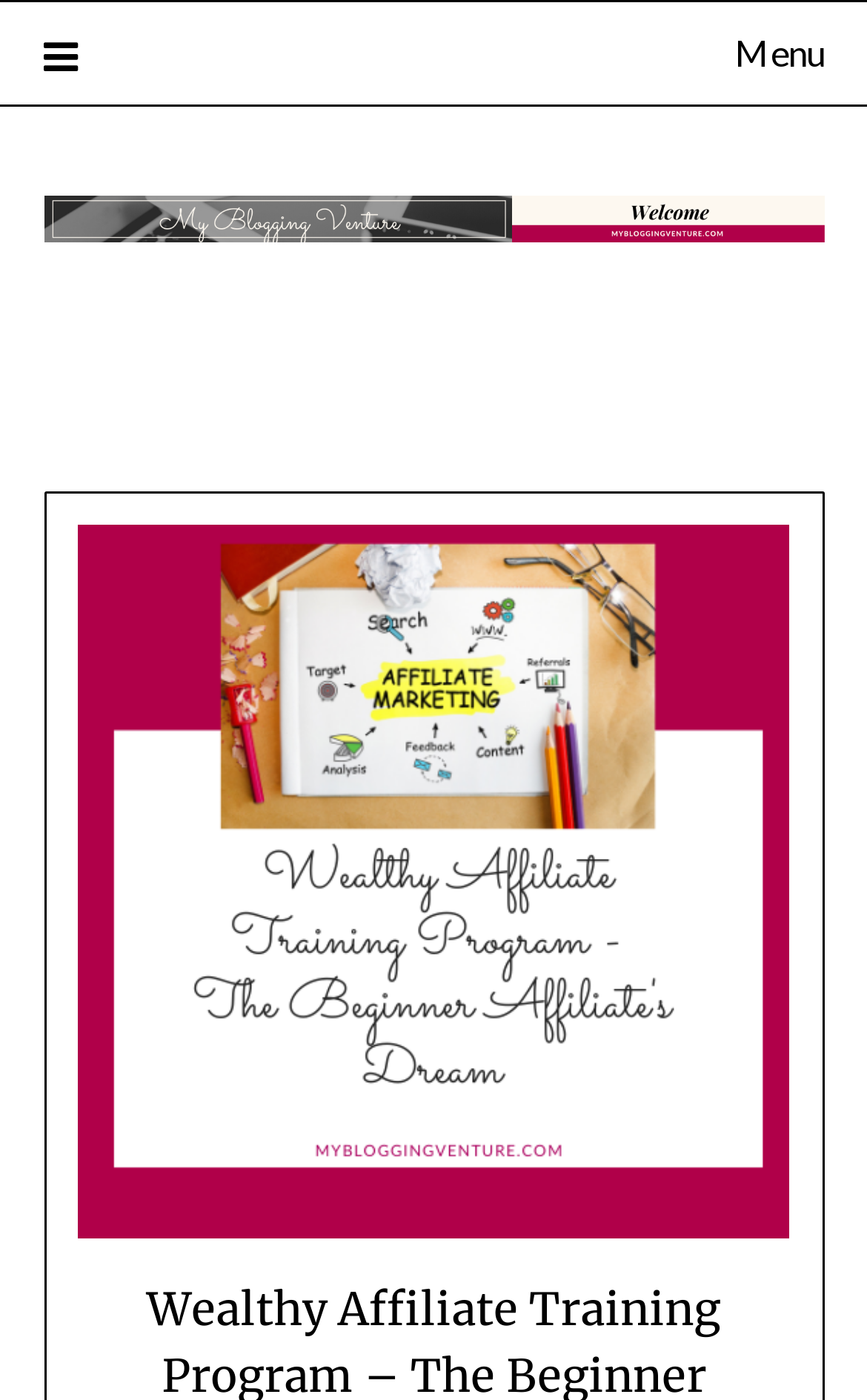Please identify the webpage's heading and generate its text content.

Wealthy Affiliate Training Program – The Beginner Affiliate’s Dream